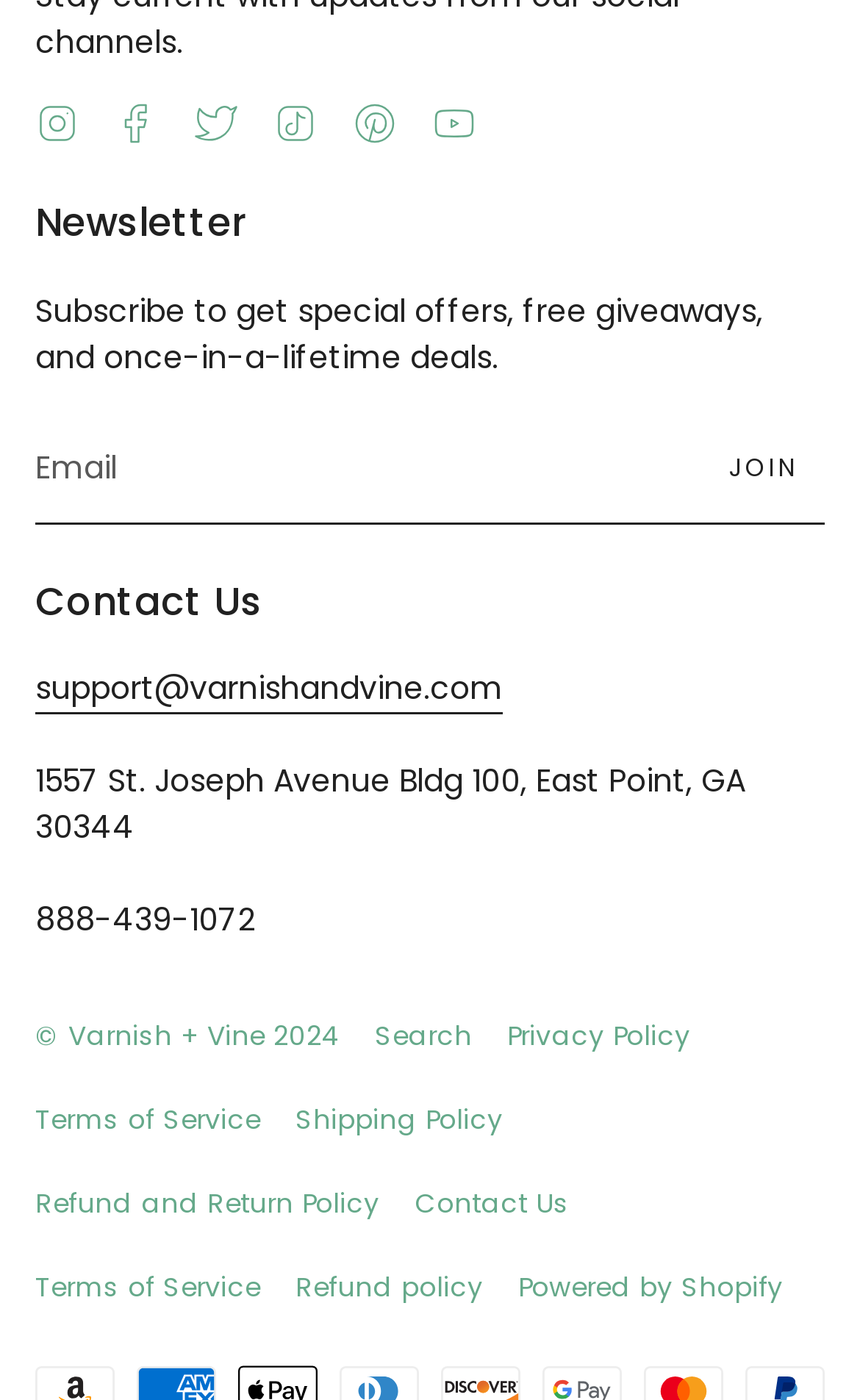Please identify the bounding box coordinates of the element that needs to be clicked to execute the following command: "go to home page". Provide the bounding box using four float numbers between 0 and 1, formatted as [left, top, right, bottom].

None